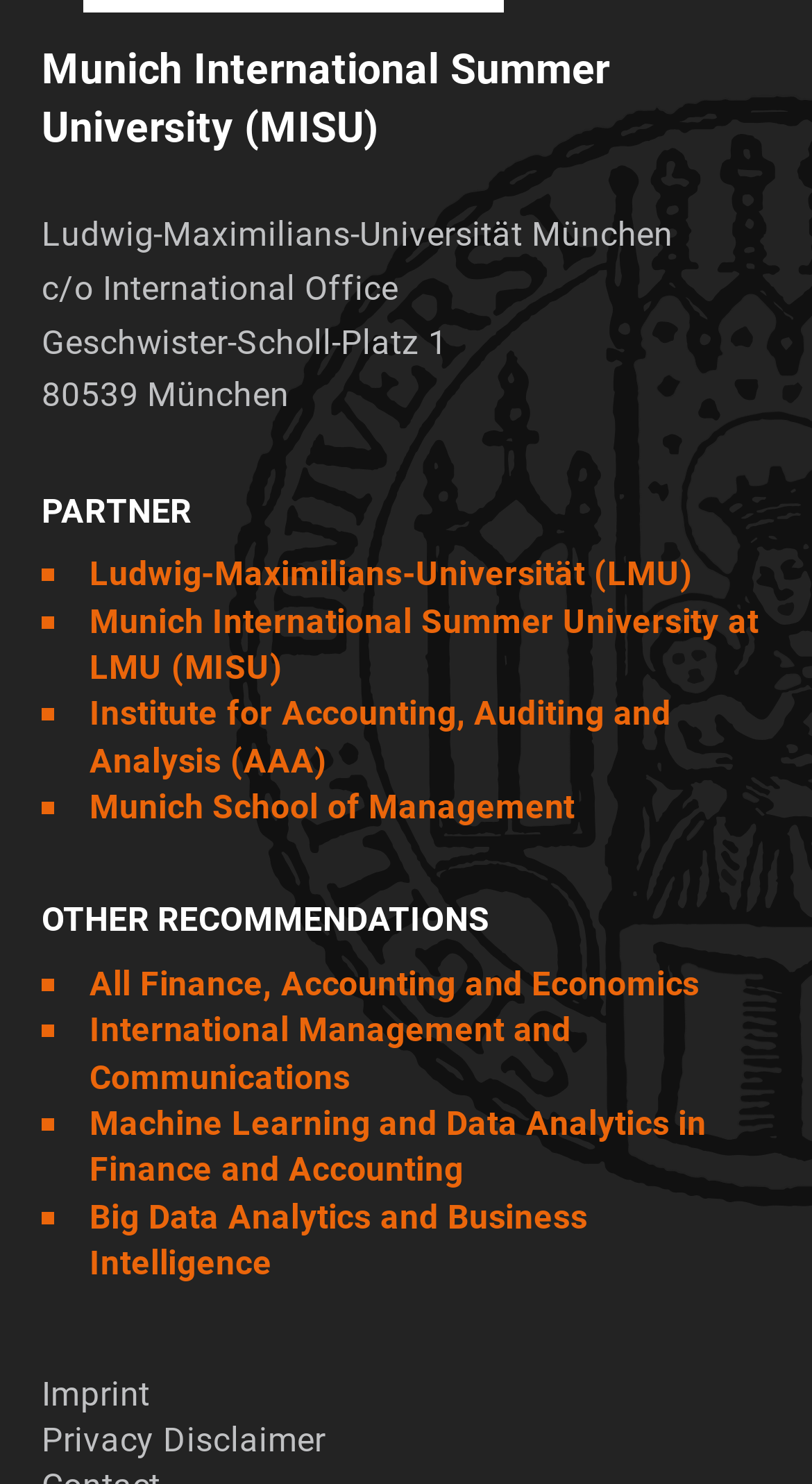How many headings are on the webpage?
Ensure your answer is thorough and detailed.

I counted the number of heading elements on the webpage. There are three headings: 'Munich International Summer University (MISU)', 'PARTNER', and 'OTHER RECOMMENDATIONS'.